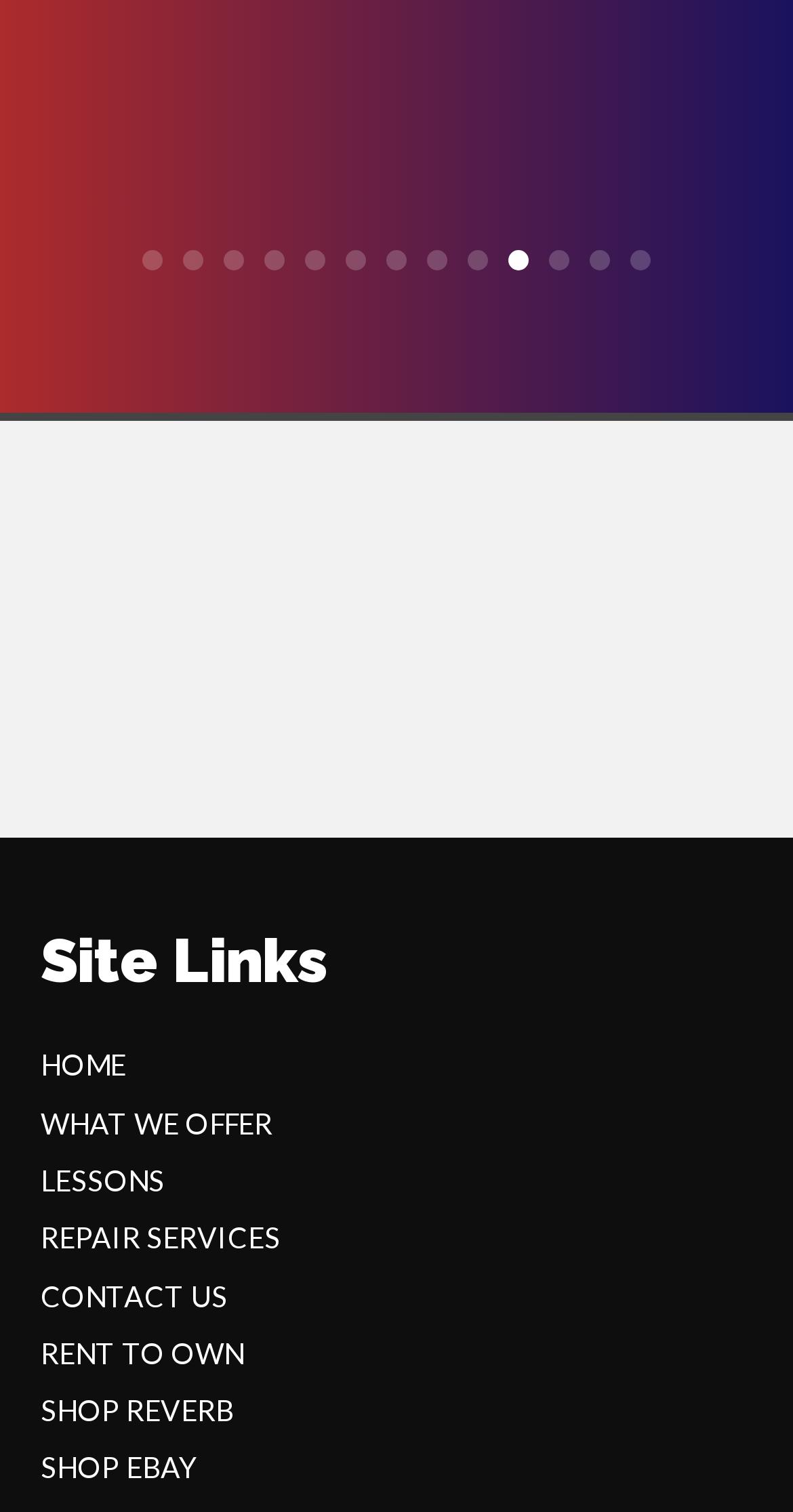How many site links are there?
Could you please answer the question thoroughly and with as much detail as possible?

I counted the number of links in the site links section, which are 'HOME', 'WHAT WE OFFER', 'LESSONS', 'REPAIR SERVICES', 'CONTACT US', 'RENT TO OWN', 'SHOP REVERB', and 'SHOP EBAY', to get the answer.